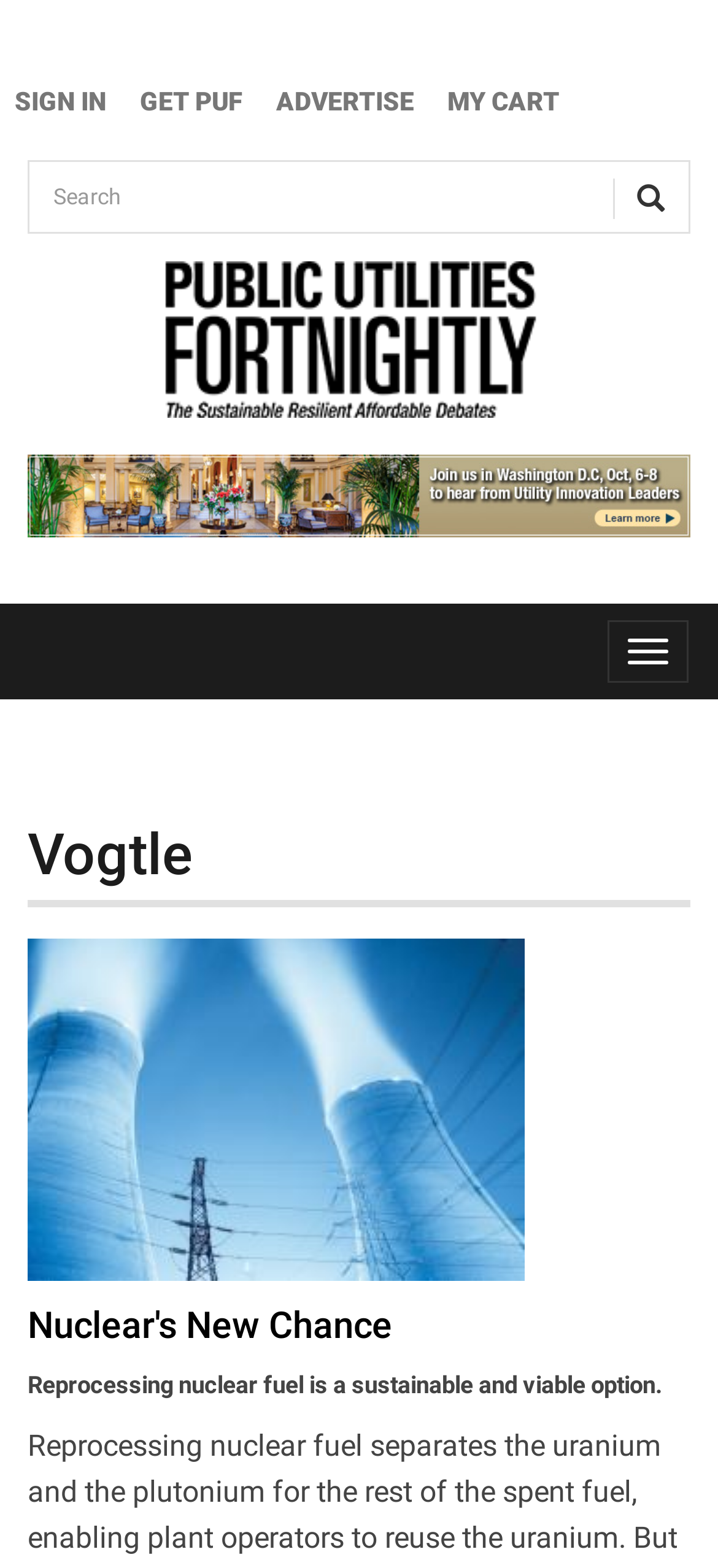Can you find the bounding box coordinates for the element to click on to achieve the instruction: "Go to home page"?

[0.038, 0.167, 0.962, 0.267]